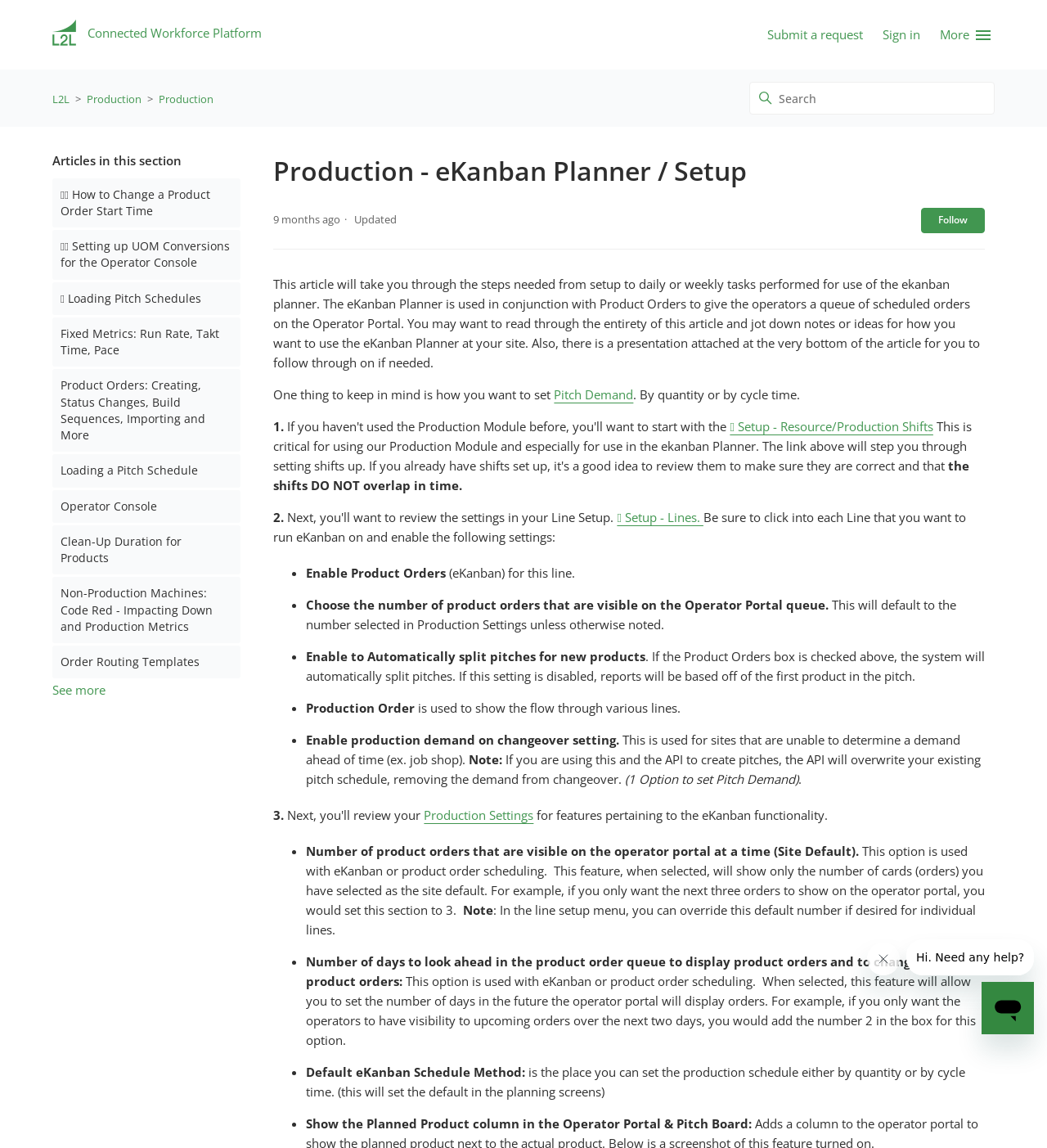Use a single word or phrase to answer the question:
What is the default number of product orders visible on the Operator Portal?

Site default